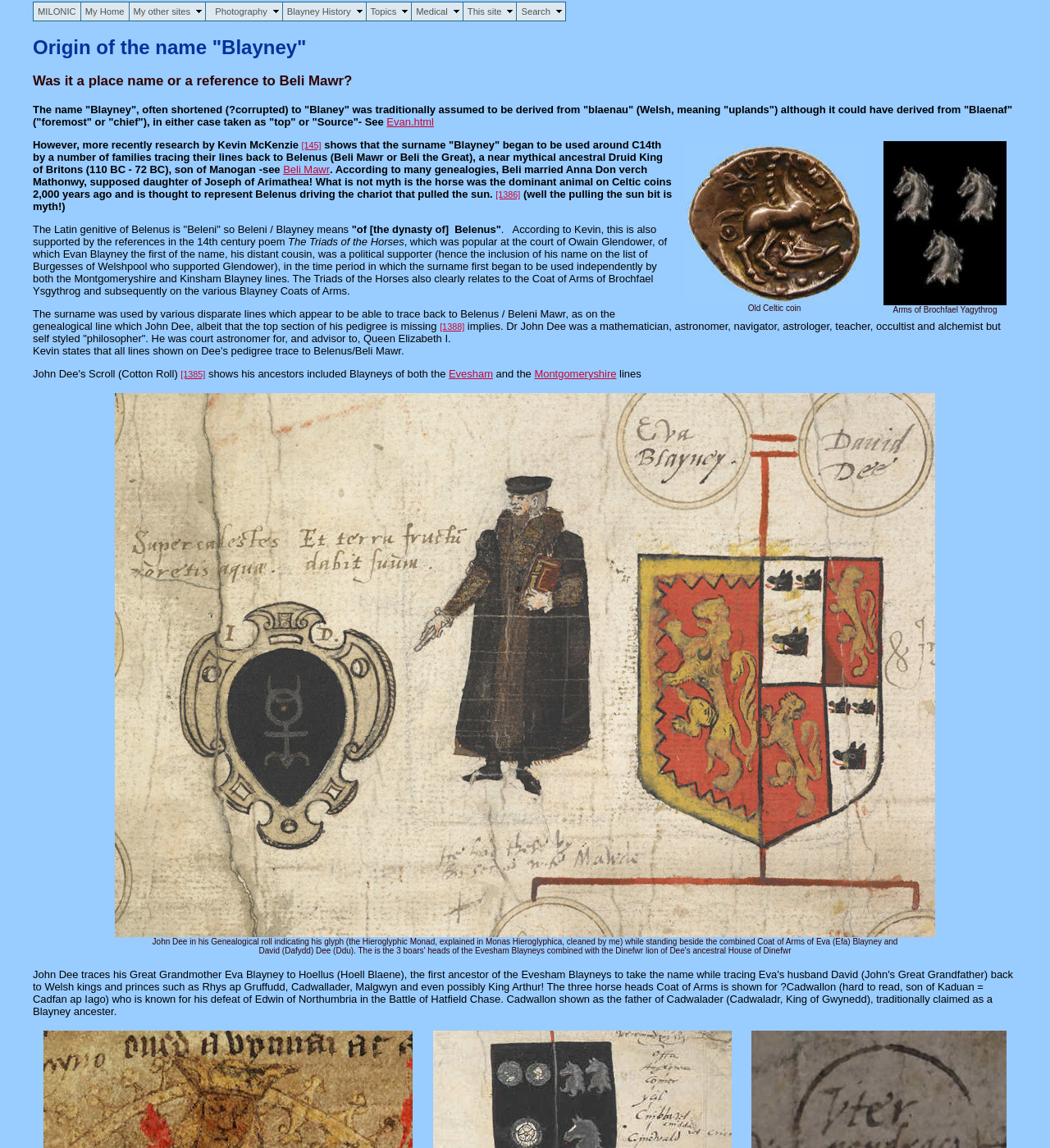With reference to the screenshot, provide a detailed response to the question below:
What does 'Beleni / Blayney' mean?

The webpage explains that the Latin genitive of Belenus is 'Beleni', so 'Beleni / Blayney' means 'of [the dynasty of] Belenus', indicating a connection to the dynasty of Belenus.